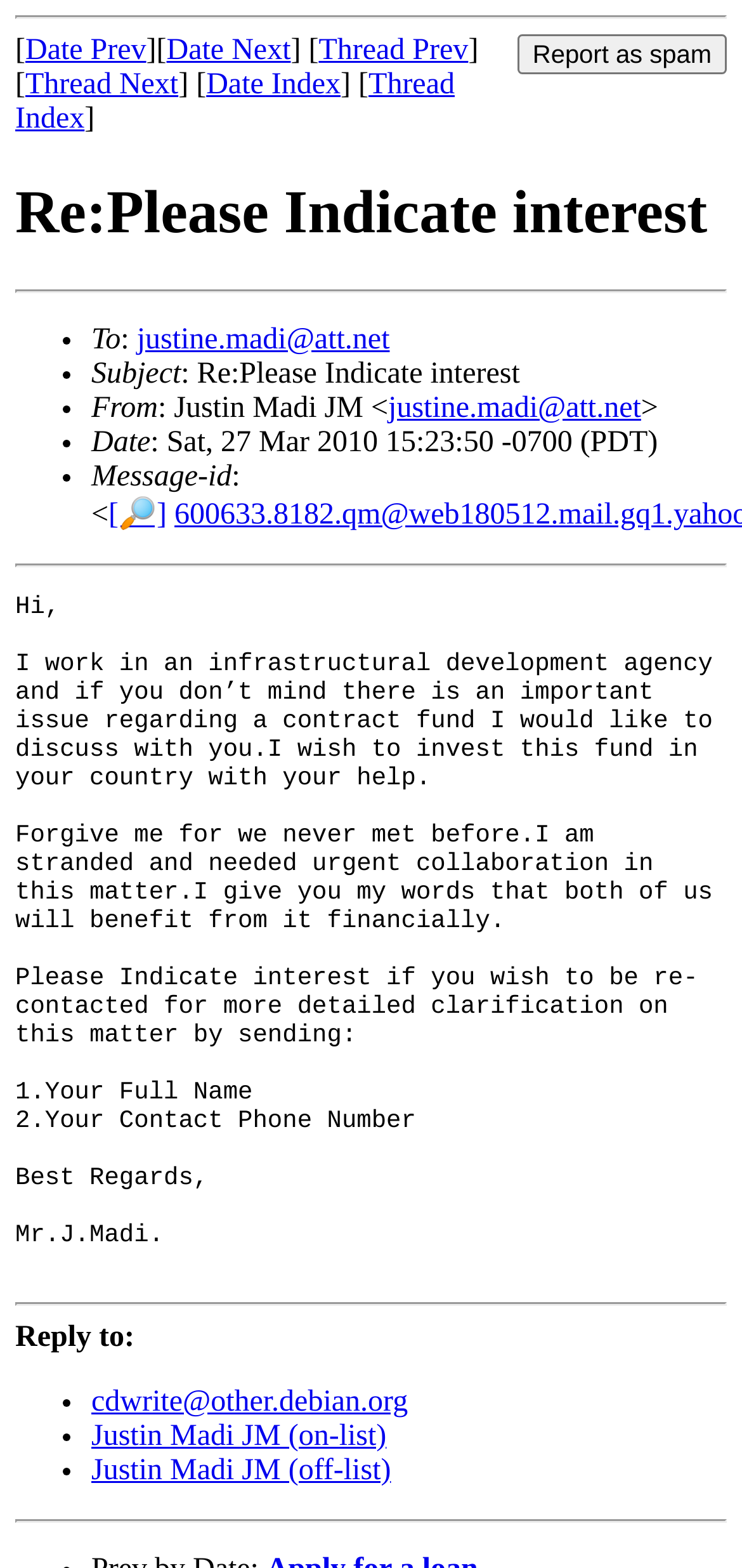Pinpoint the bounding box coordinates of the element that must be clicked to accomplish the following instruction: "Click Report as spam". The coordinates should be in the format of four float numbers between 0 and 1, i.e., [left, top, right, bottom].

[0.697, 0.022, 0.979, 0.047]